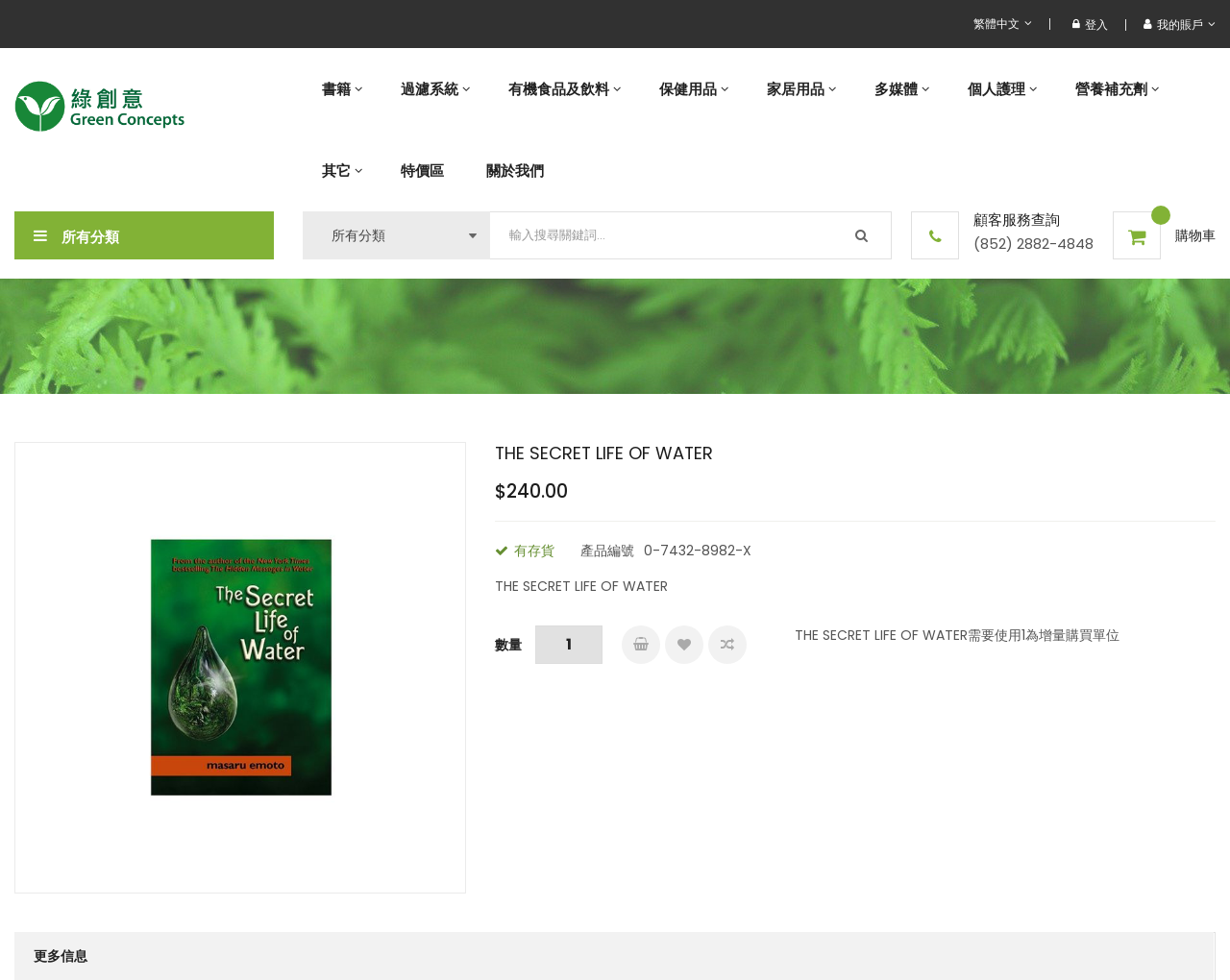Answer the following query with a single word or phrase:
What is the customer service phone number?

(852) 2882-4848